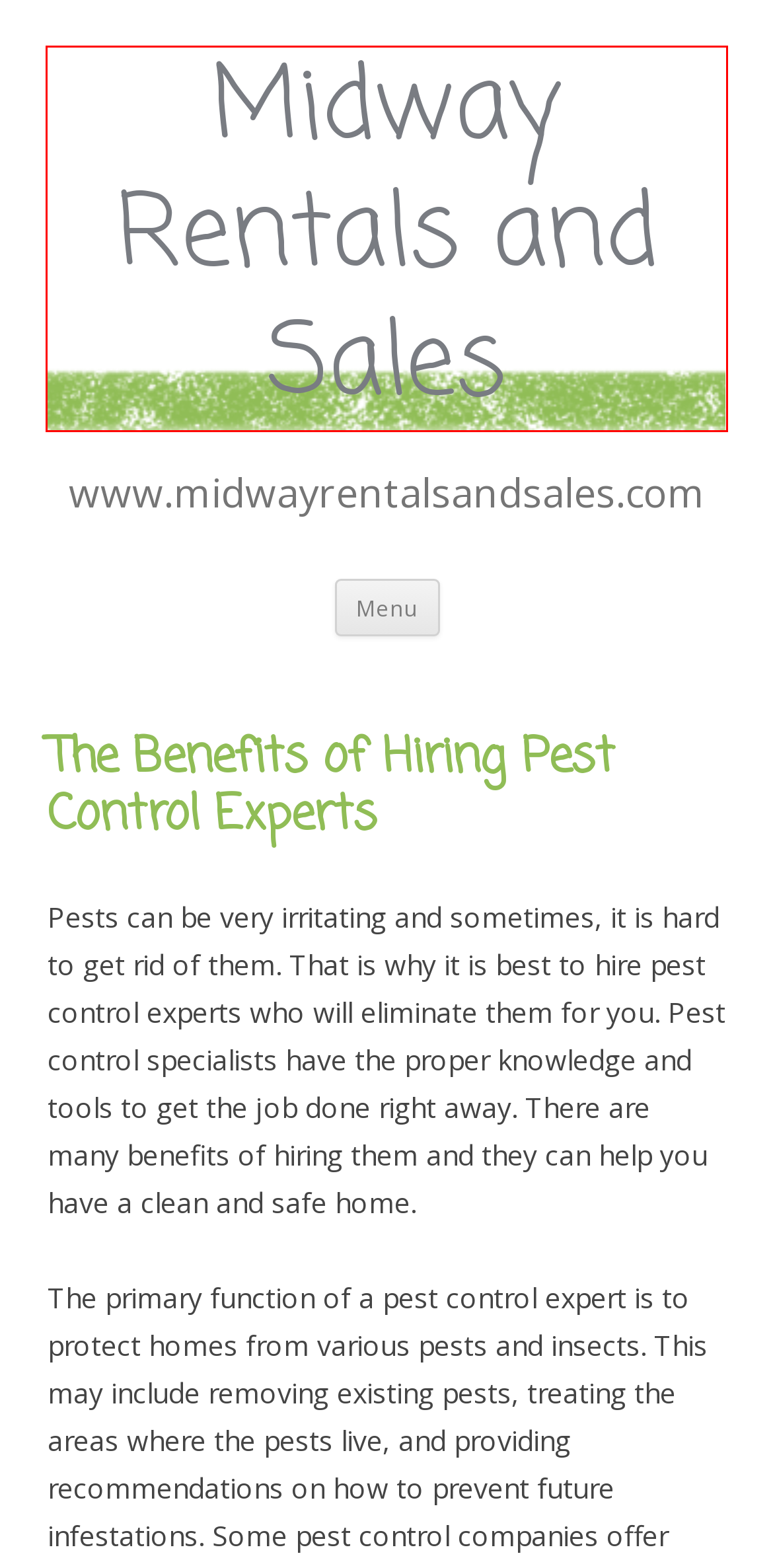Observe the screenshot of a webpage with a red bounding box highlighting an element. Choose the webpage description that accurately reflects the new page after the element within the bounding box is clicked. Here are the candidates:
A. Experience Quality With Statement Collective’s Cuban Link Chains | Midway Rentals and Sales
B. Blog Tool, Publishing Platform, and CMS – WordPress.org
C. On the Move: Finding the Finest Moving Company for Your Needs | Midway Rentals and Sales
D. Search Engine Optimization Agencies For Casino Niche | Midway Rentals and Sales
E. Privacy Policy | Midway Rentals and Sales
F. Midway Rentals and Sales | www.midwayrentalsandsales.com
G. How do I prepare for a moving company? | Midway Rentals and Sales
H. How to Get Started in Concrete Contracting | Midway Rentals and Sales

F